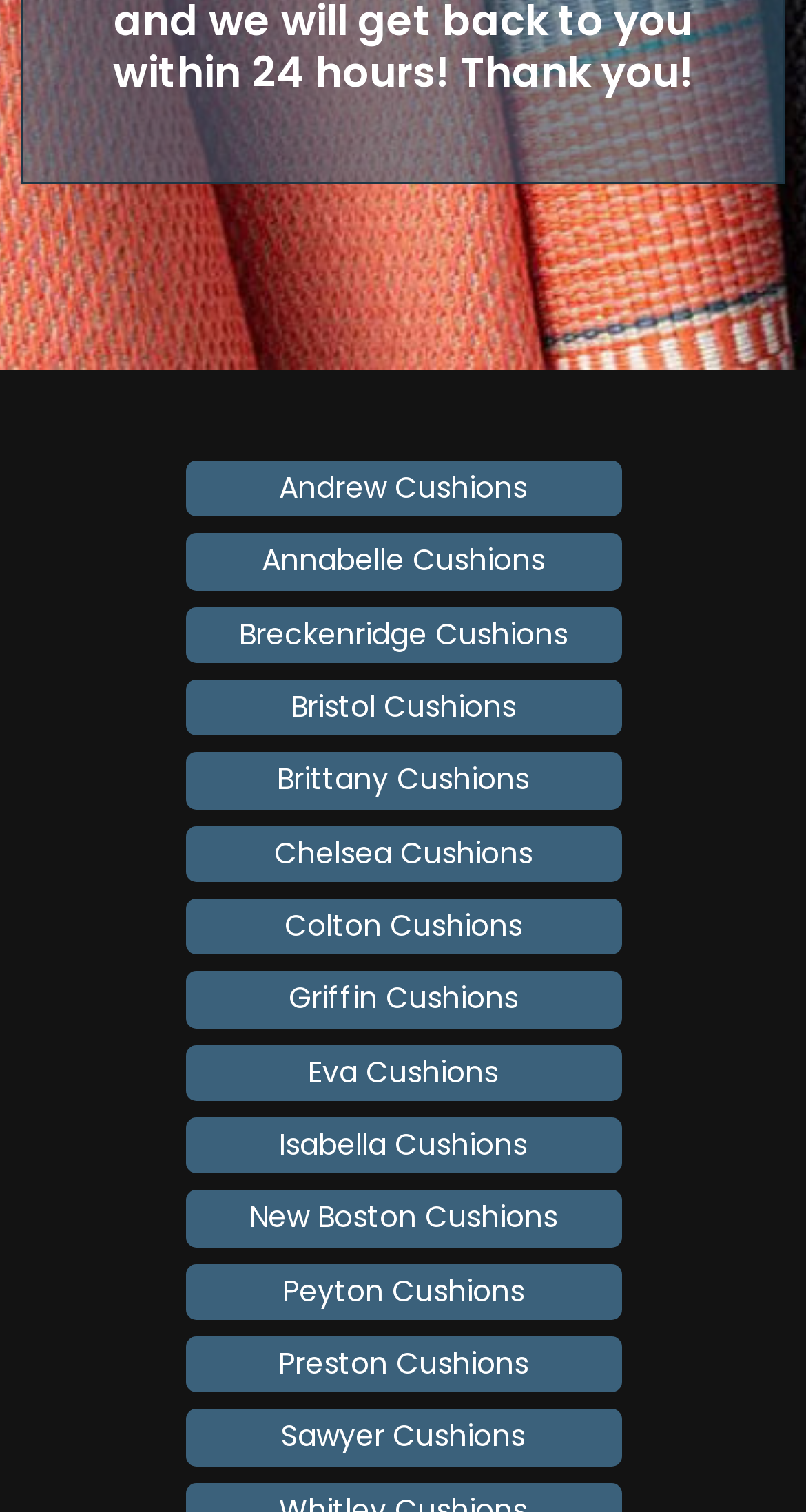Locate the bounding box coordinates of the segment that needs to be clicked to meet this instruction: "go to Brittany Cushions".

[0.292, 0.501, 0.708, 0.532]